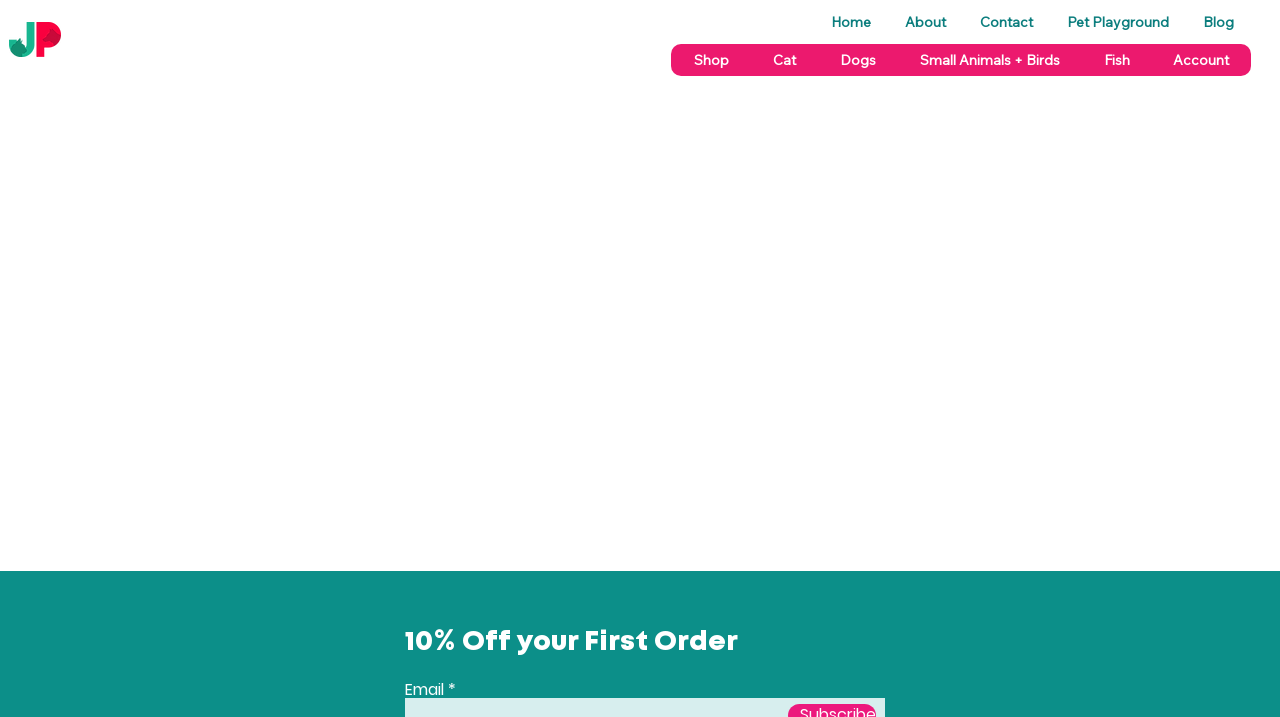Identify the bounding box coordinates of the section to be clicked to complete the task described by the following instruction: "View Pet Playground". The coordinates should be four float numbers between 0 and 1, formatted as [left, top, right, bottom].

[0.82, 0.013, 0.926, 0.05]